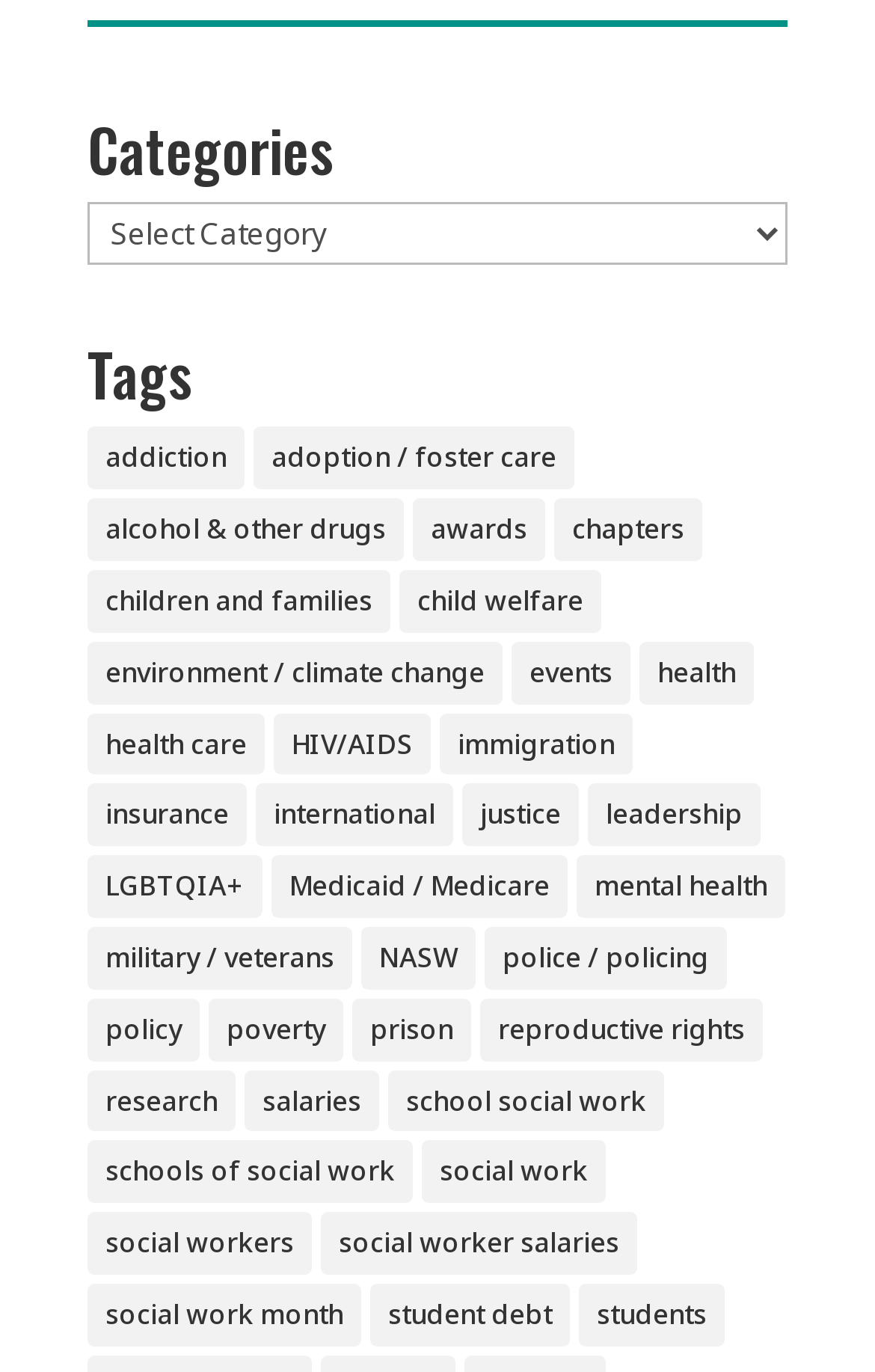Please locate the bounding box coordinates of the element that should be clicked to complete the given instruction: "Select a category".

[0.1, 0.148, 0.9, 0.194]